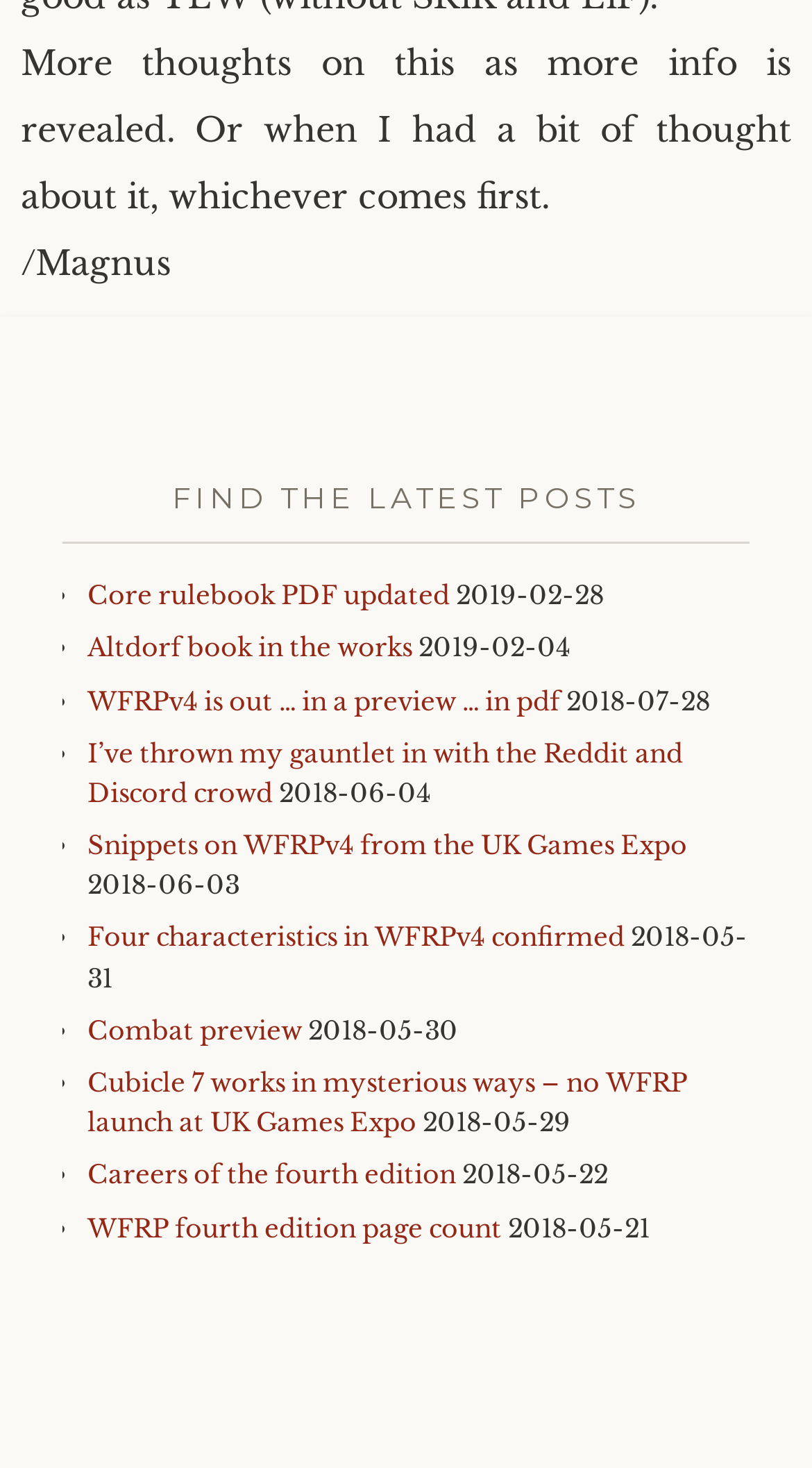Specify the bounding box coordinates of the element's region that should be clicked to achieve the following instruction: "Check the post 'WFRPv4 is out … in a preview … in pdf'". The bounding box coordinates consist of four float numbers between 0 and 1, in the format [left, top, right, bottom].

[0.108, 0.466, 0.69, 0.488]